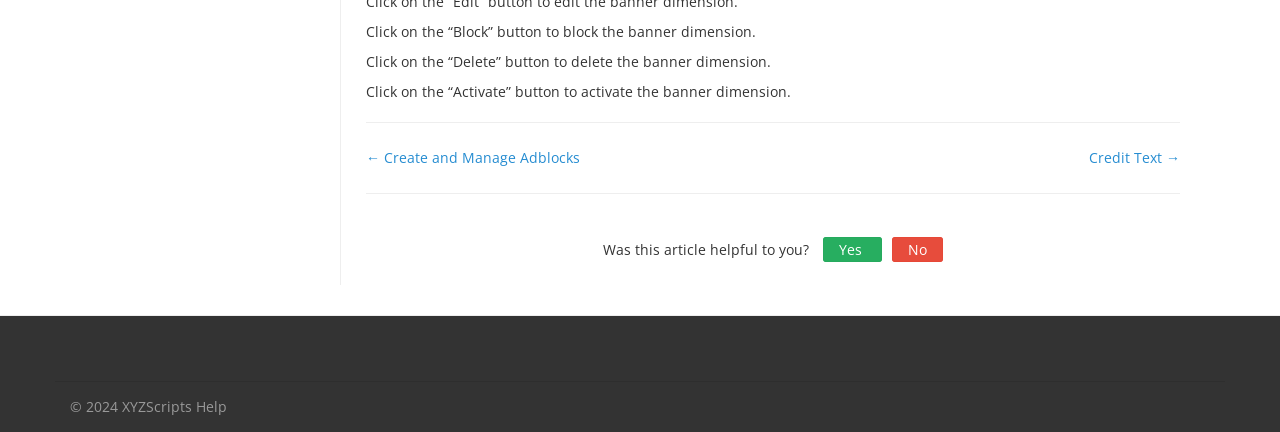What is the copyright year of the webpage?
Please give a detailed and elaborate explanation in response to the question.

The copyright year of the webpage is 2024, as indicated by the static text '© 2024 XYZScripts Help' located at the bottom of the webpage.